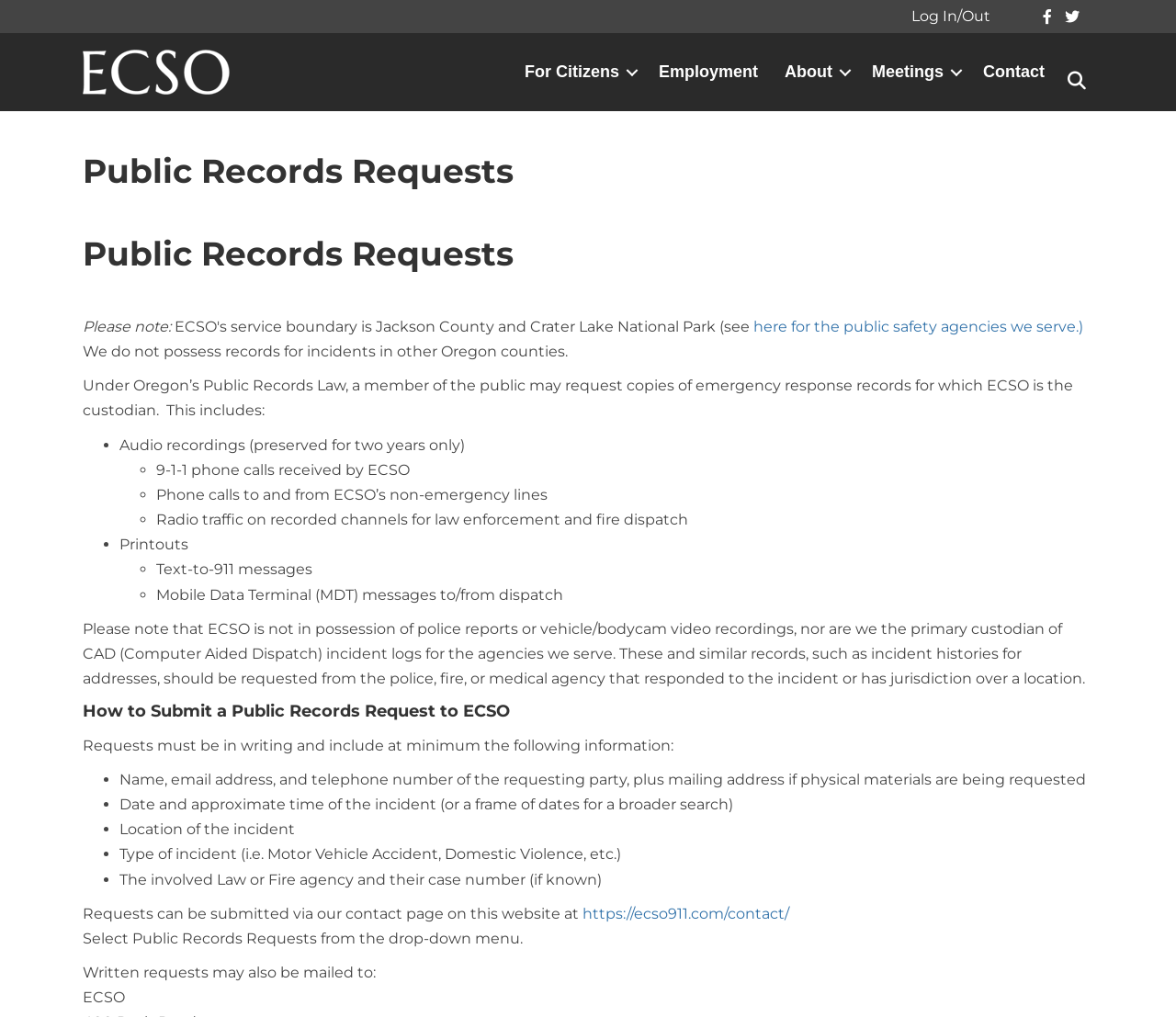Based on the image, please elaborate on the answer to the following question:
Can ECSO provide police reports or vehicle/bodycam video recordings?

The webpage explicitly states that ECSO is not in possession of police reports or vehicle/bodycam video recordings, and that these records should be requested from the police, fire, or medical agency that responded to the incident or has jurisdiction over a location.